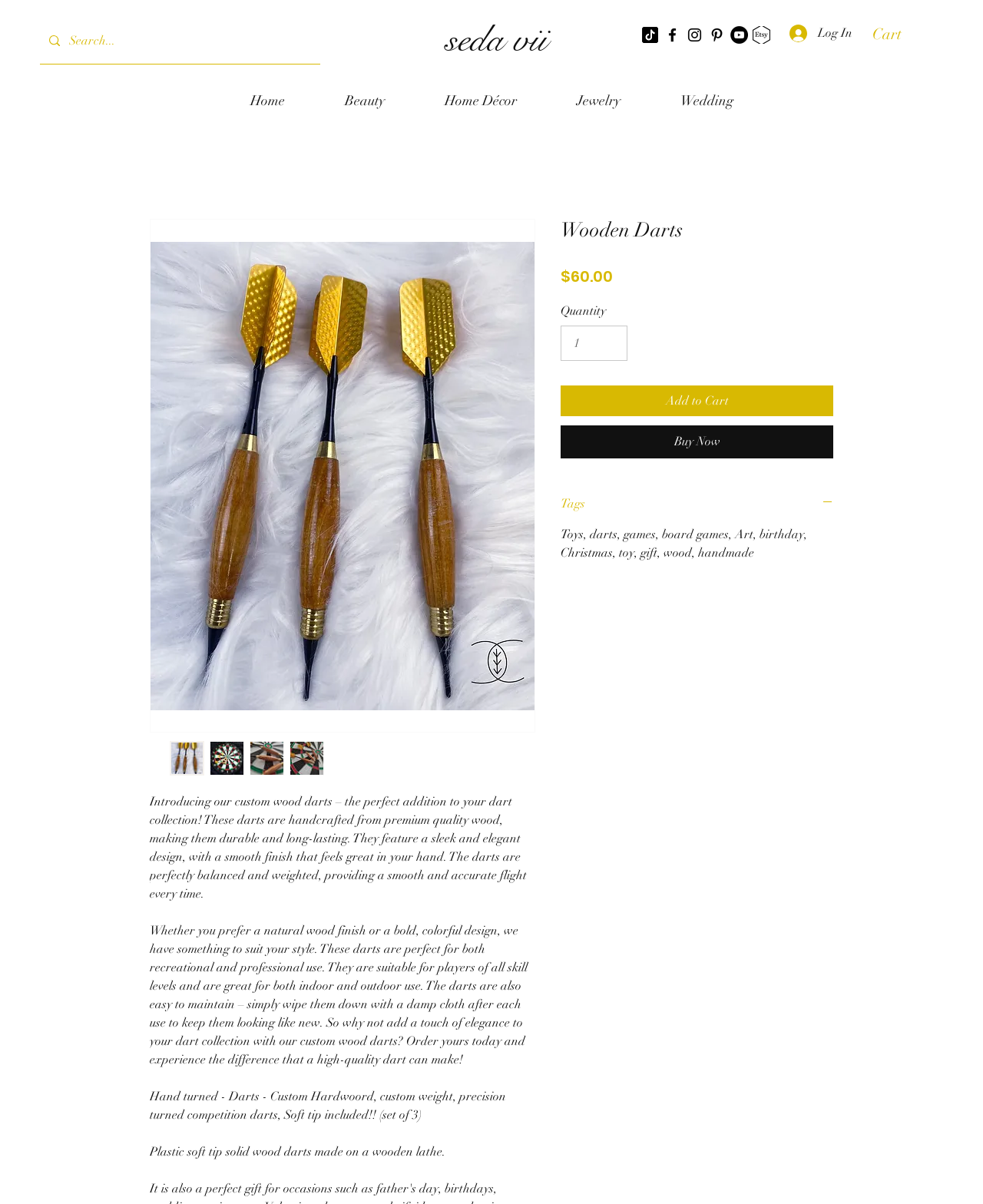Given the element description, predict the bounding box coordinates in the format (top-left x, top-left y, bottom-right x, bottom-right y), using floating point numbers between 0 and 1: alt="Thumbnail: Wooden Darts"

[0.254, 0.615, 0.289, 0.644]